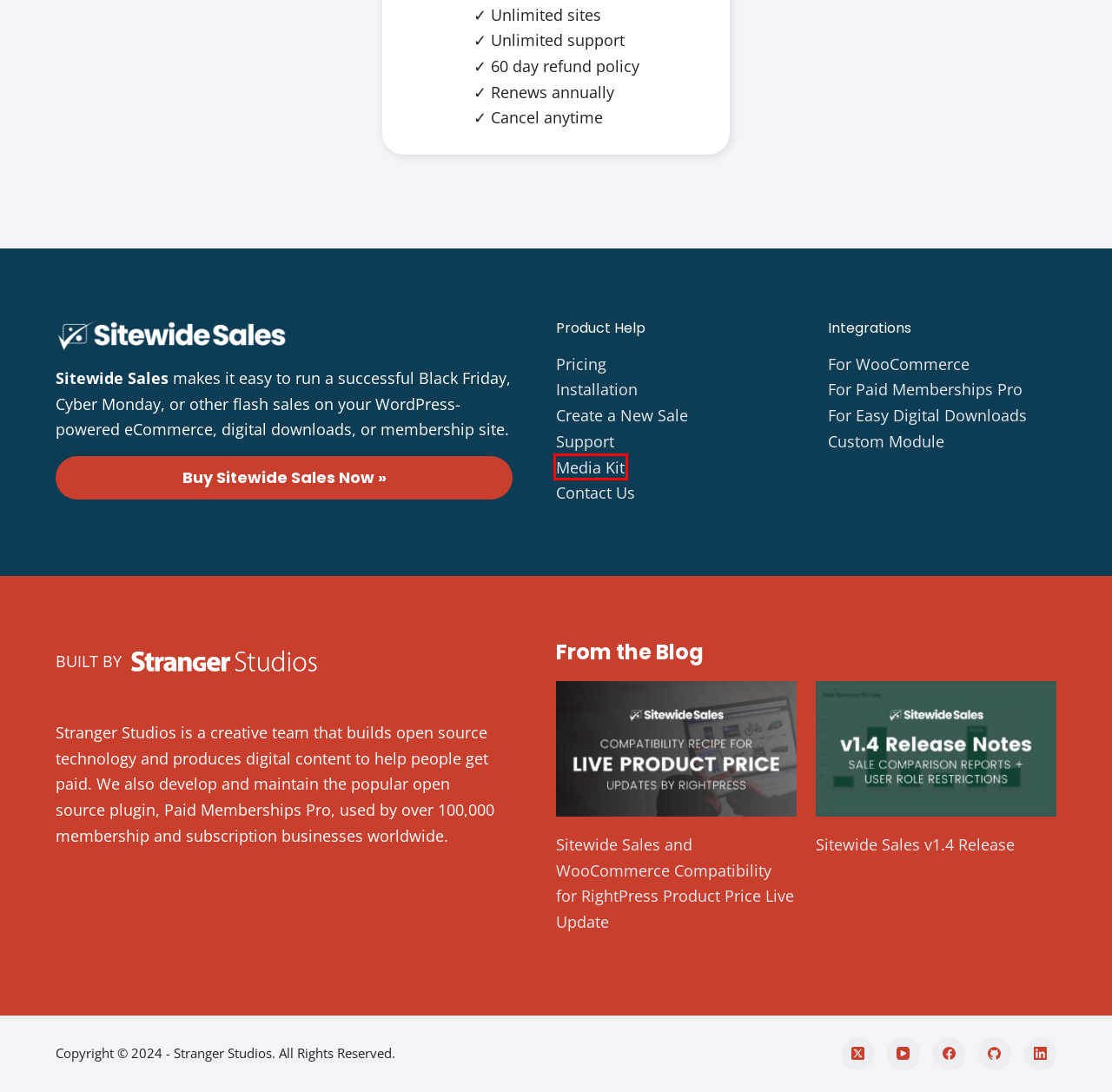A screenshot of a webpage is provided, featuring a red bounding box around a specific UI element. Identify the webpage description that most accurately reflects the new webpage after interacting with the selected element. Here are the candidates:
A. Sitewide Sales Plugin v1.4 Release Notes
B. WooCommerce - Sitewide Sales: All-in-One Flash Sales Plugin
C. Create a New Sale - Sitewide Sales: All-in-One Flash Sales Plugin
D. Paid Memberships Pro - Sitewide Sales: All-in-One Sale Plugin
E. Leverage Sales Using Easy Digital Downloads
F. Custom Module - Sitewide Sales
G. Installation - Sitewide Sales: All-in-One Flash Sales Plugin
H. Brand Assets and Media Resources

H